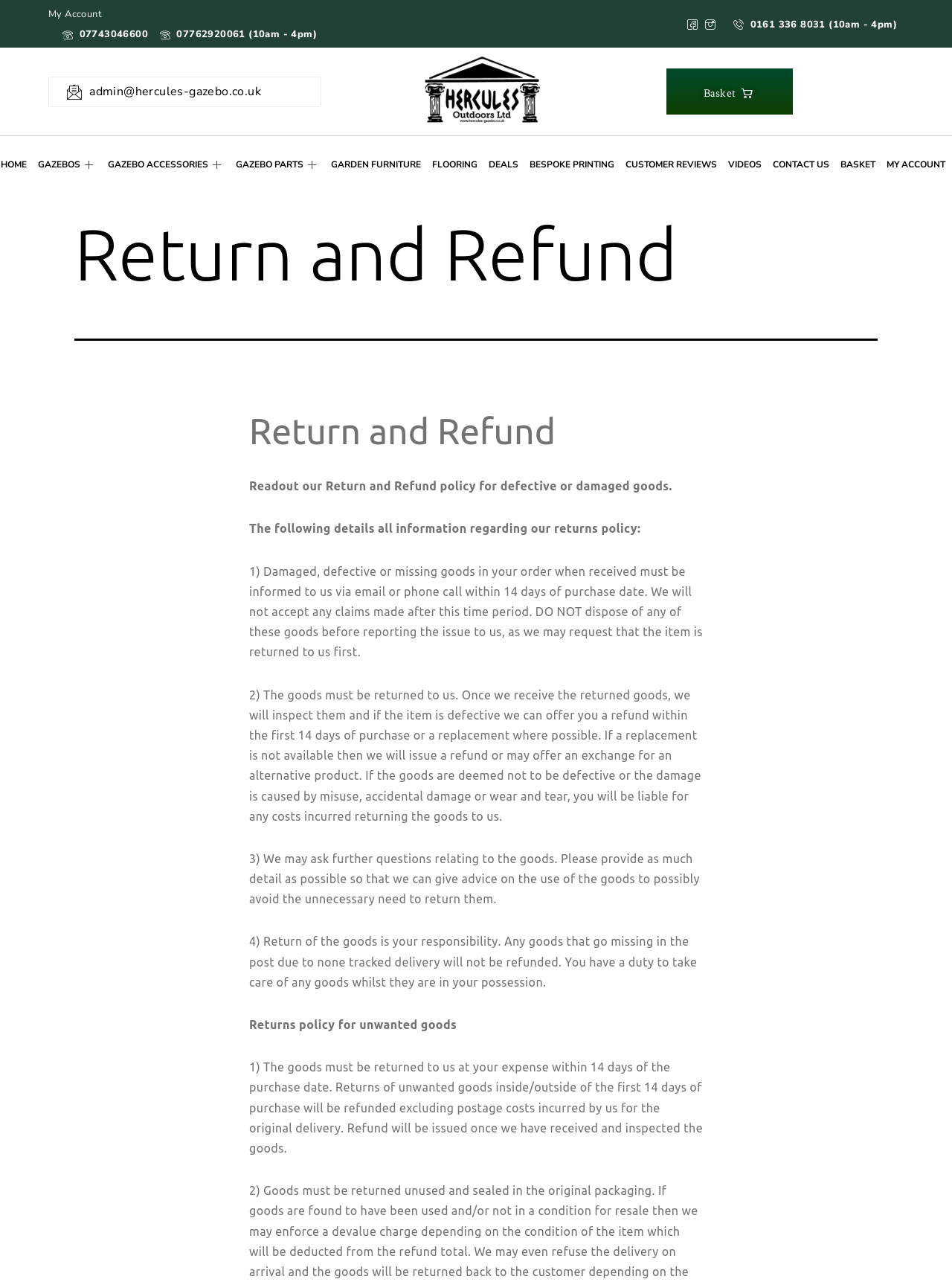Bounding box coordinates are specified in the format (top-left x, top-left y, bottom-right x, bottom-right y). All values are floating point numbers bounded between 0 and 1. Please provide the bounding box coordinate of the region this sentence describes: Flooring

[0.442, 0.112, 0.501, 0.145]